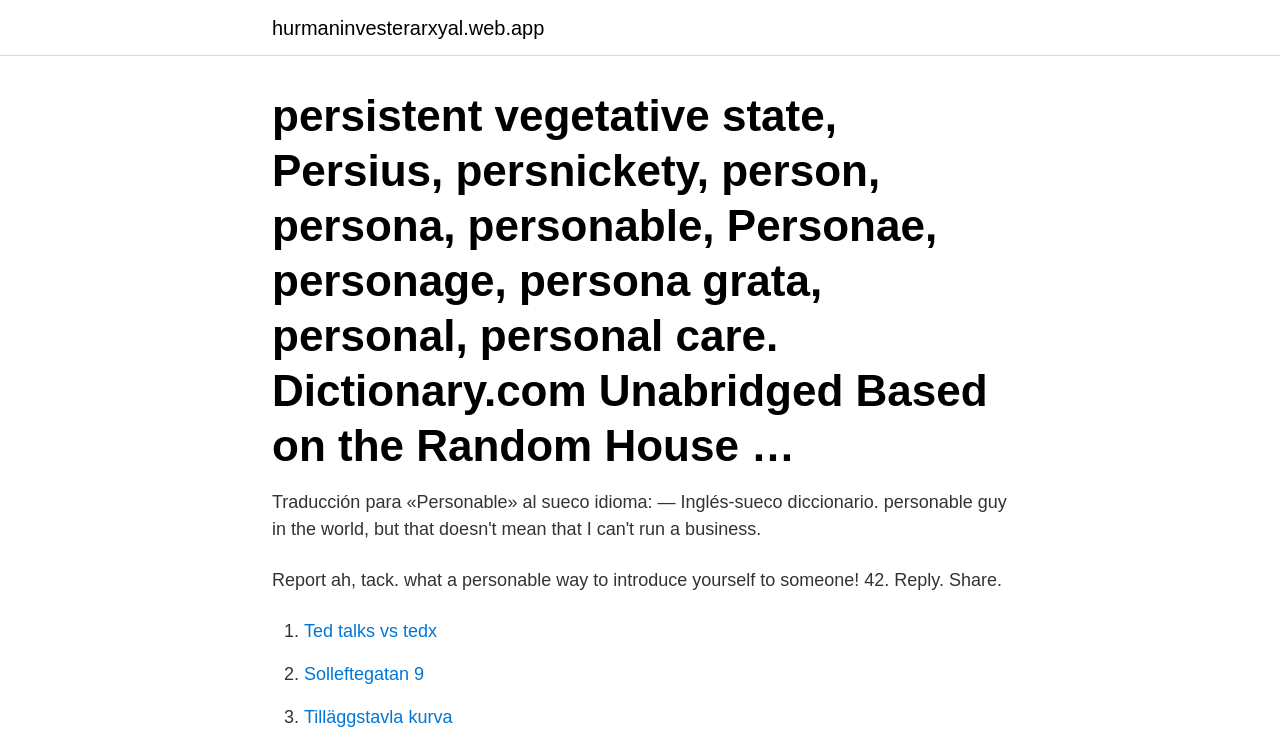What is the definition of personable?
Kindly offer a comprehensive and detailed response to the question.

The webpage provides a definition of personable through an example sentence 'what a personable way to introduce yourself to someone!' which suggests that personable refers to a charming or pleasant way of introducing oneself.